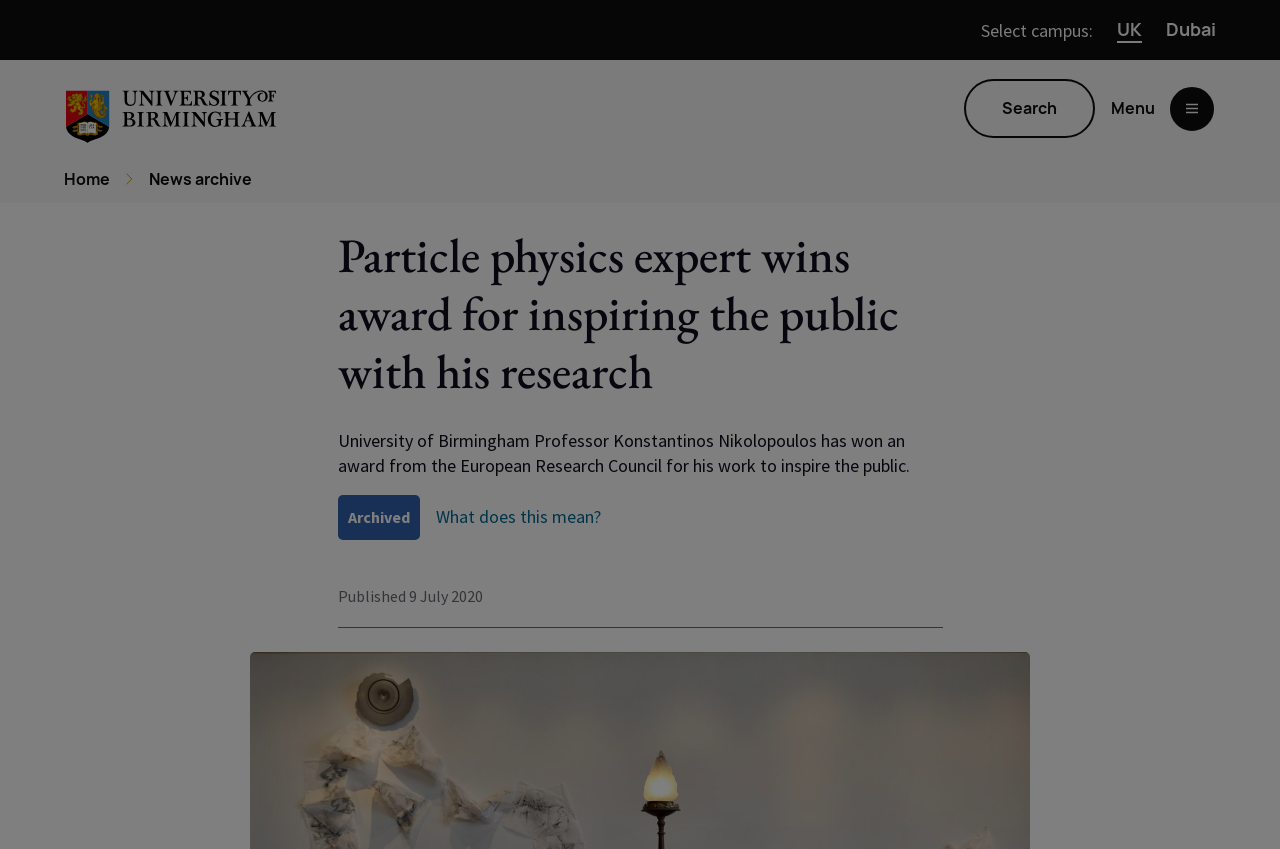Based on the image, provide a detailed and complete answer to the question: 
What is the name of the professor who won the award?

The answer can be found in the paragraph of text that describes the award winner, which states 'University of Birmingham Professor Konstantinos Nikolopoulos has won an award from the European Research Council for his work to inspire the public.'